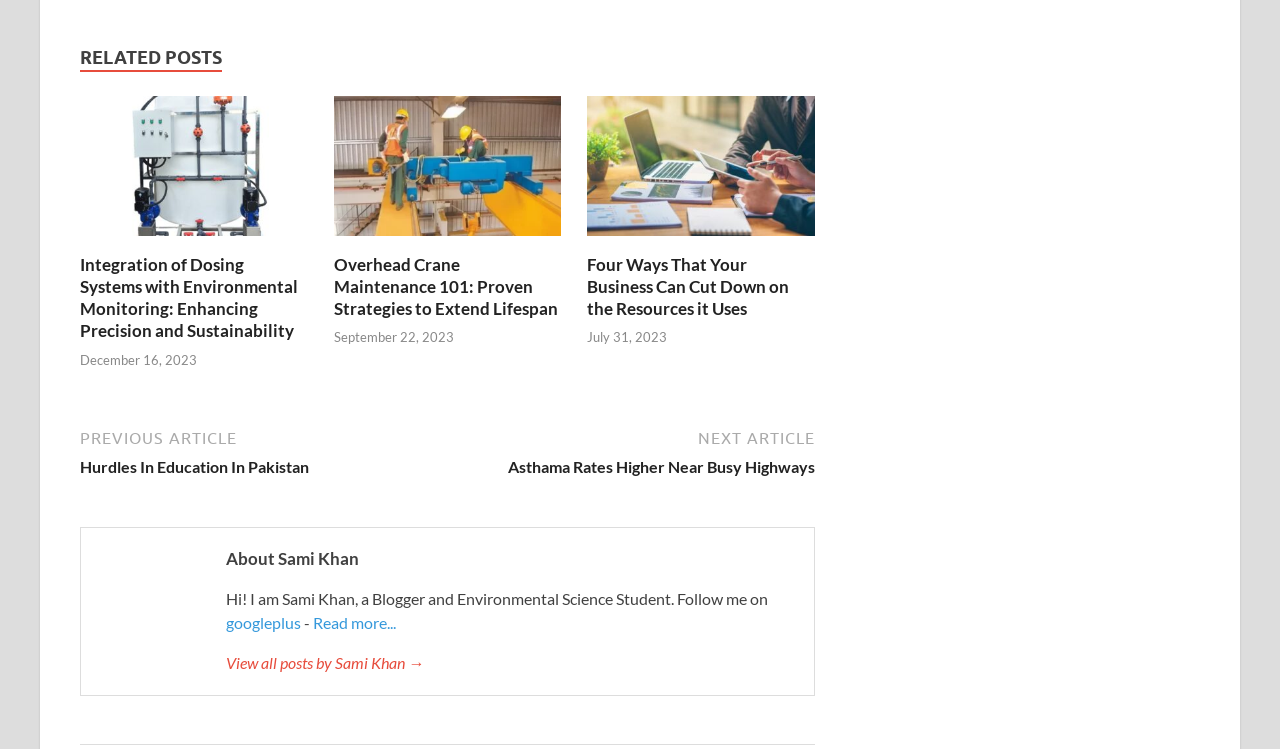Specify the bounding box coordinates of the element's region that should be clicked to achieve the following instruction: "Check post about Four Ways That Your Business Can Cut Down on the Resources it Uses". The bounding box coordinates consist of four float numbers between 0 and 1, in the format [left, top, right, bottom].

[0.459, 0.309, 0.637, 0.335]